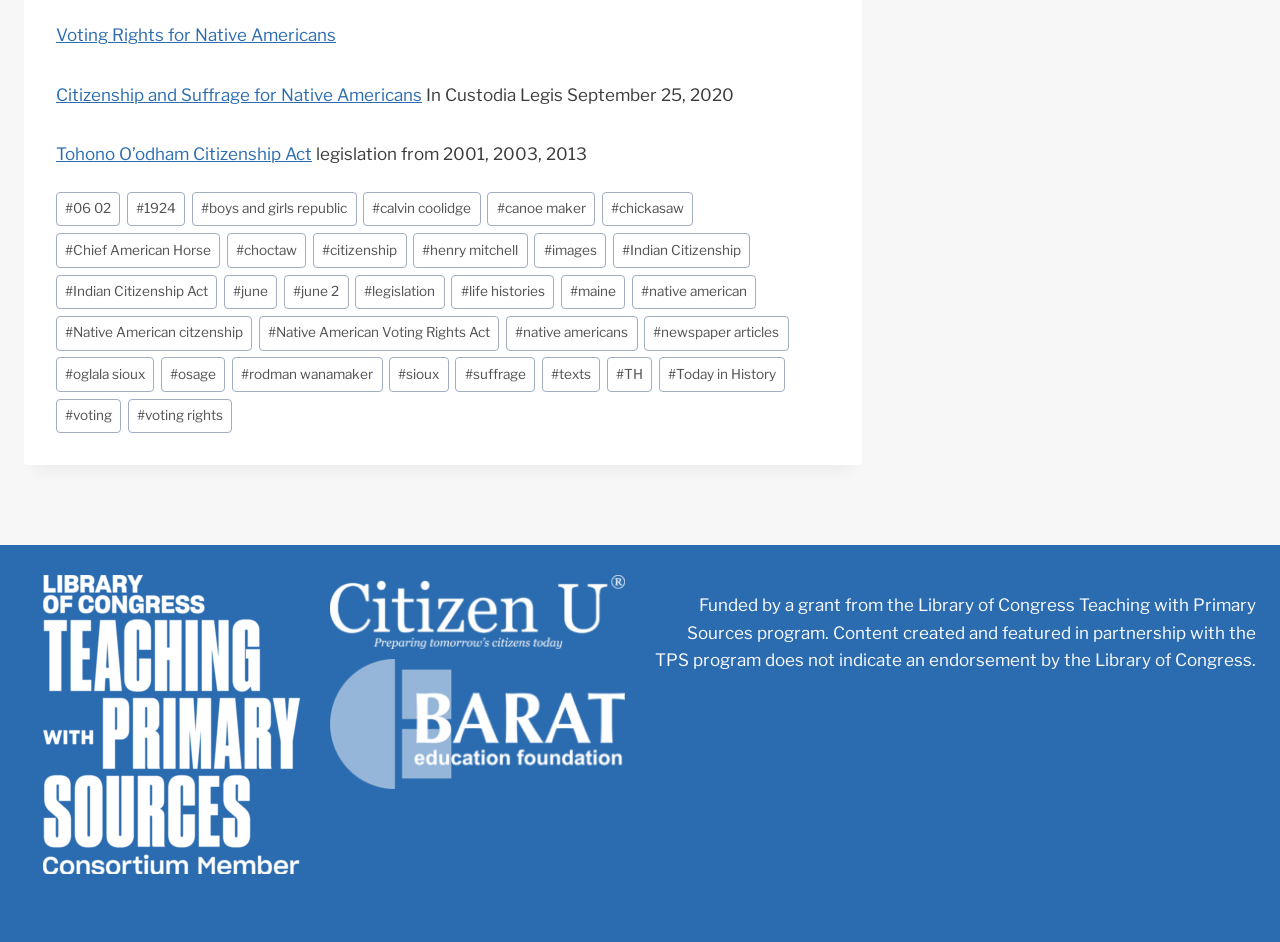Refer to the element description #Today in History and identify the corresponding bounding box in the screenshot. Format the coordinates as (top-left x, top-left y, bottom-right x, bottom-right y) with values in the range of 0 to 1.

[0.515, 0.379, 0.613, 0.416]